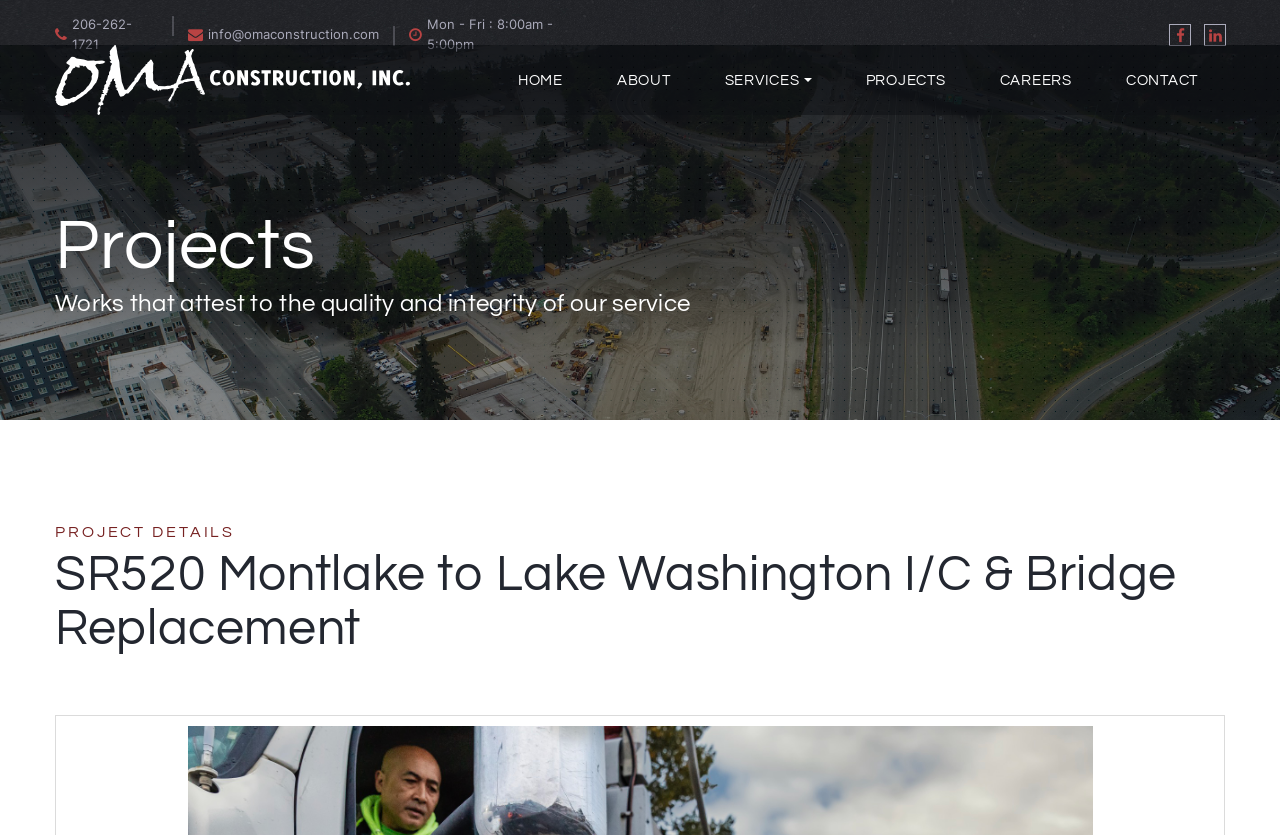Identify the coordinates of the bounding box for the element that must be clicked to accomplish the instruction: "Call the phone number".

[0.043, 0.018, 0.123, 0.065]